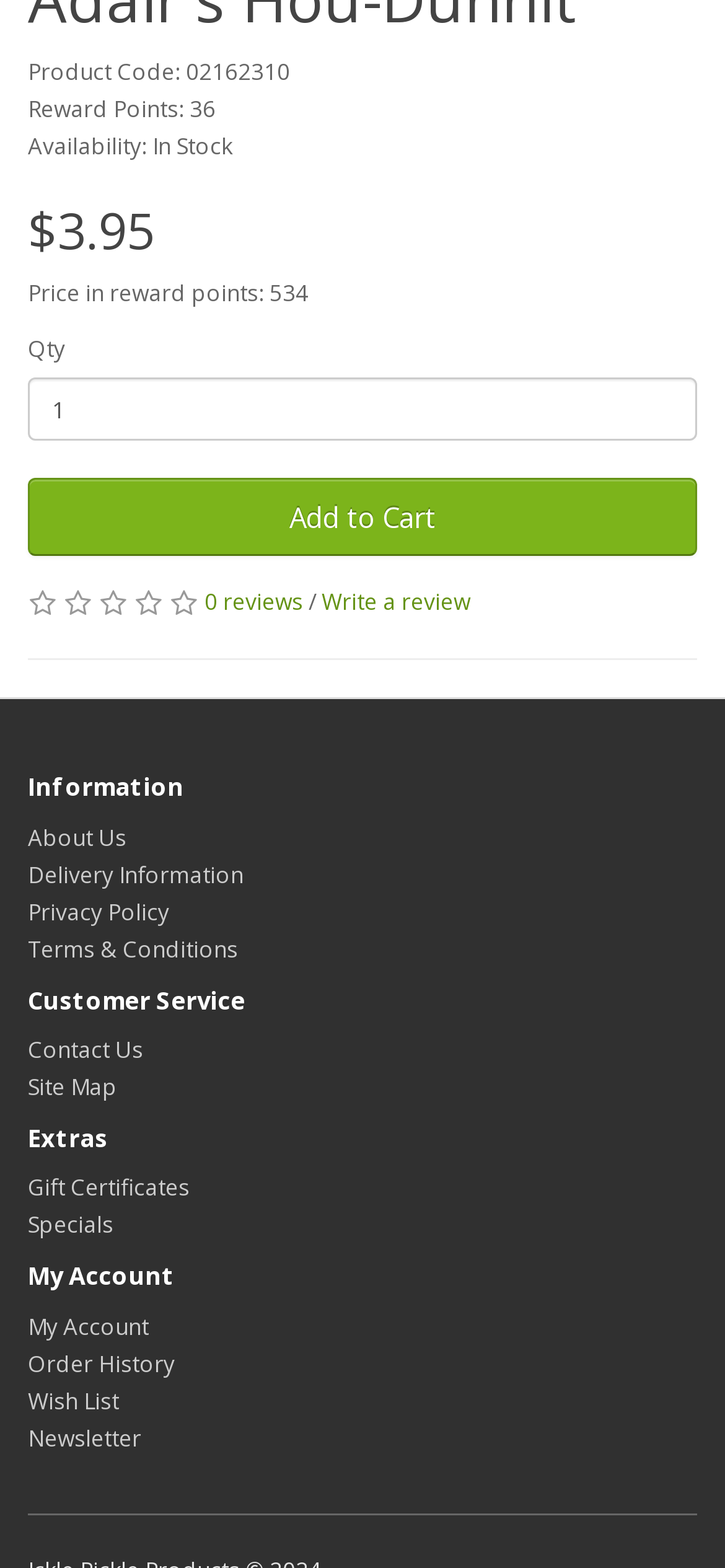Using the element description Contact Us, predict the bounding box coordinates for the UI element. Provide the coordinates in (top-left x, top-left y, bottom-right x, bottom-right y) format with values ranging from 0 to 1.

[0.038, 0.659, 0.197, 0.679]